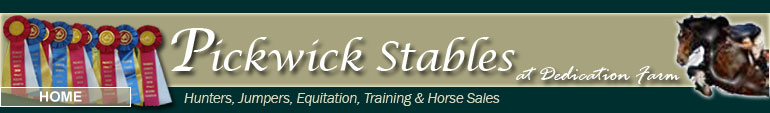Consider the image and give a detailed and elaborate answer to the question: 
What is the focus of Pickwick Stables?

The phrase 'at Dedication Farm' on the banner suggests that the stables focus on specific equestrian disciplines, which are listed as hunters, jumpers, equitation, training, and horse sales.